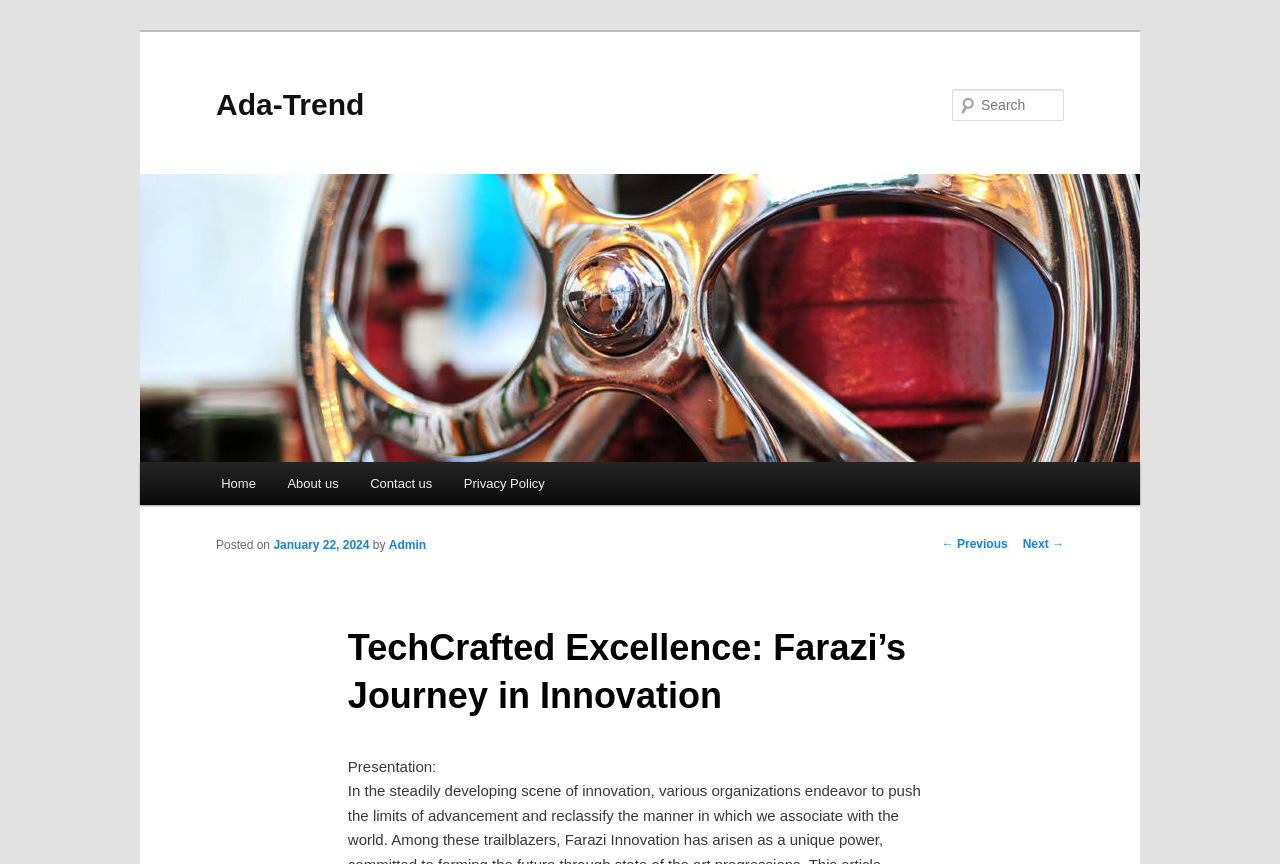Please specify the bounding box coordinates of the element that should be clicked to execute the given instruction: 'view previous post'. Ensure the coordinates are four float numbers between 0 and 1, expressed as [left, top, right, bottom].

[0.736, 0.622, 0.787, 0.638]